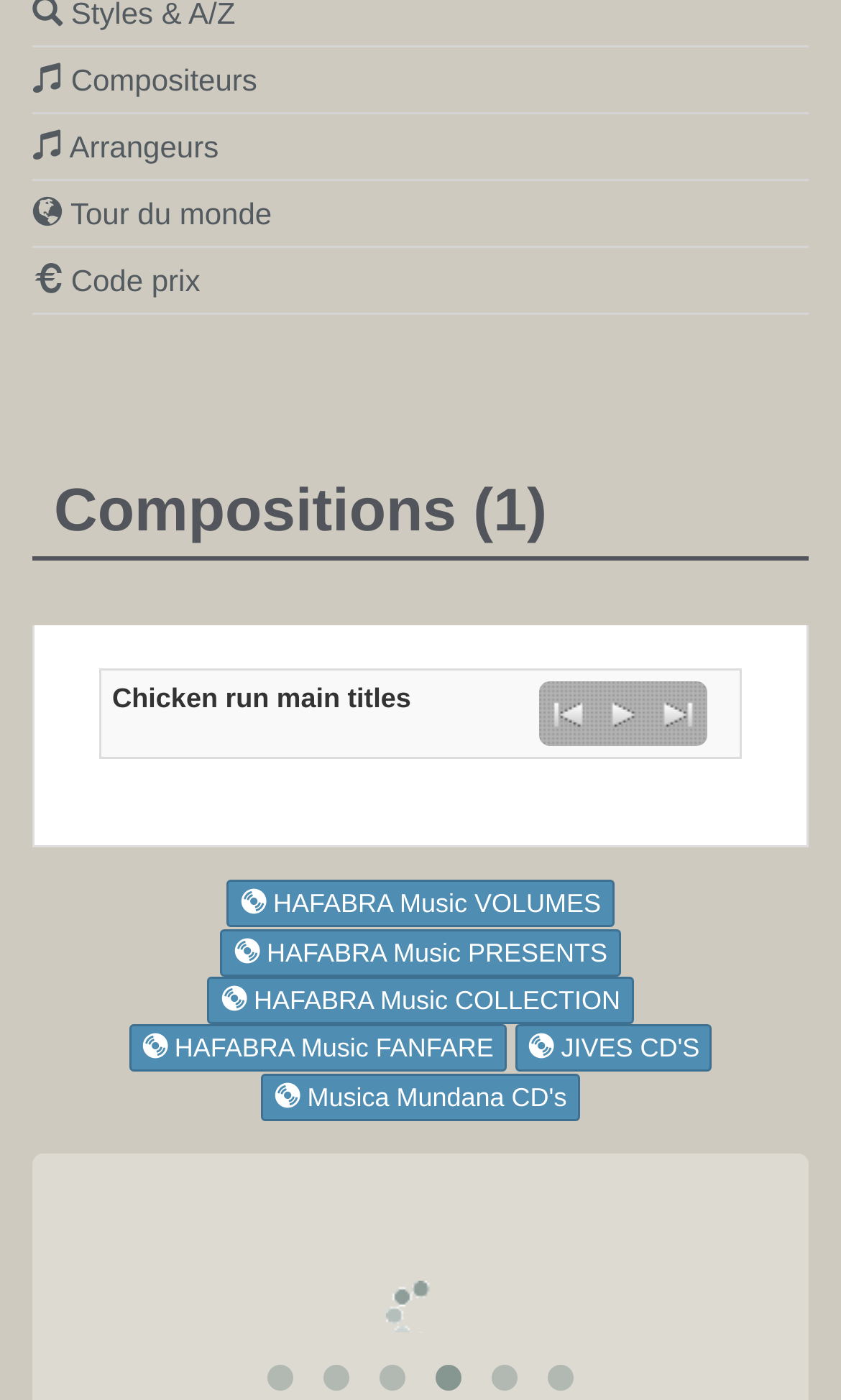Identify the bounding box coordinates for the element you need to click to achieve the following task: "Go to 'Chicken run main titles'". Provide the bounding box coordinates as four float numbers between 0 and 1, in the form [left, top, right, bottom].

[0.133, 0.488, 0.489, 0.51]